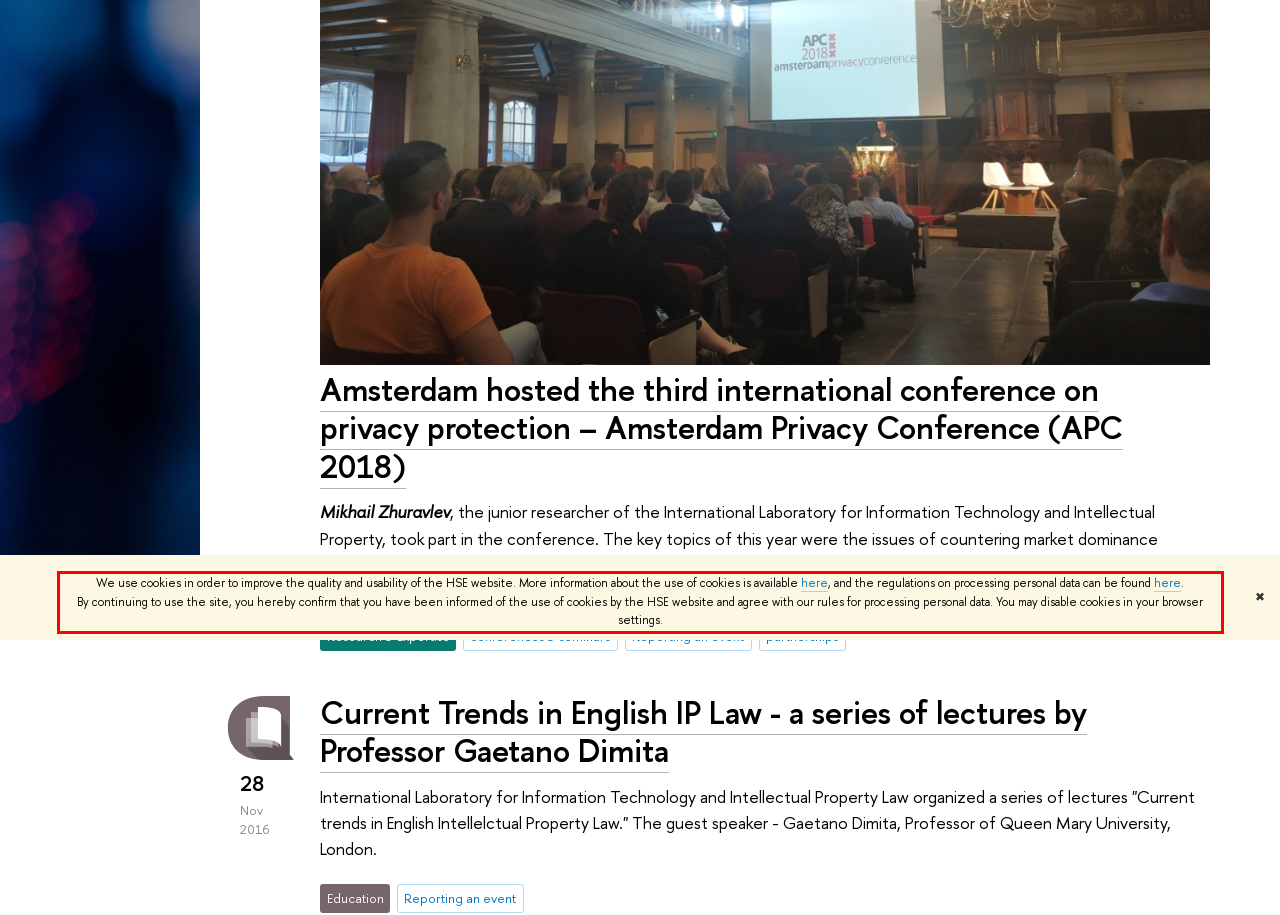Review the webpage screenshot provided, and perform OCR to extract the text from the red bounding box.

We use cookies in order to improve the quality and usability of the HSE website. More information about the use of cookies is available here, and the regulations on processing personal data can be found here. By continuing to use the site, you hereby confirm that you have been informed of the use of cookies by the HSE website and agree with our rules for processing personal data. You may disable cookies in your browser settings.